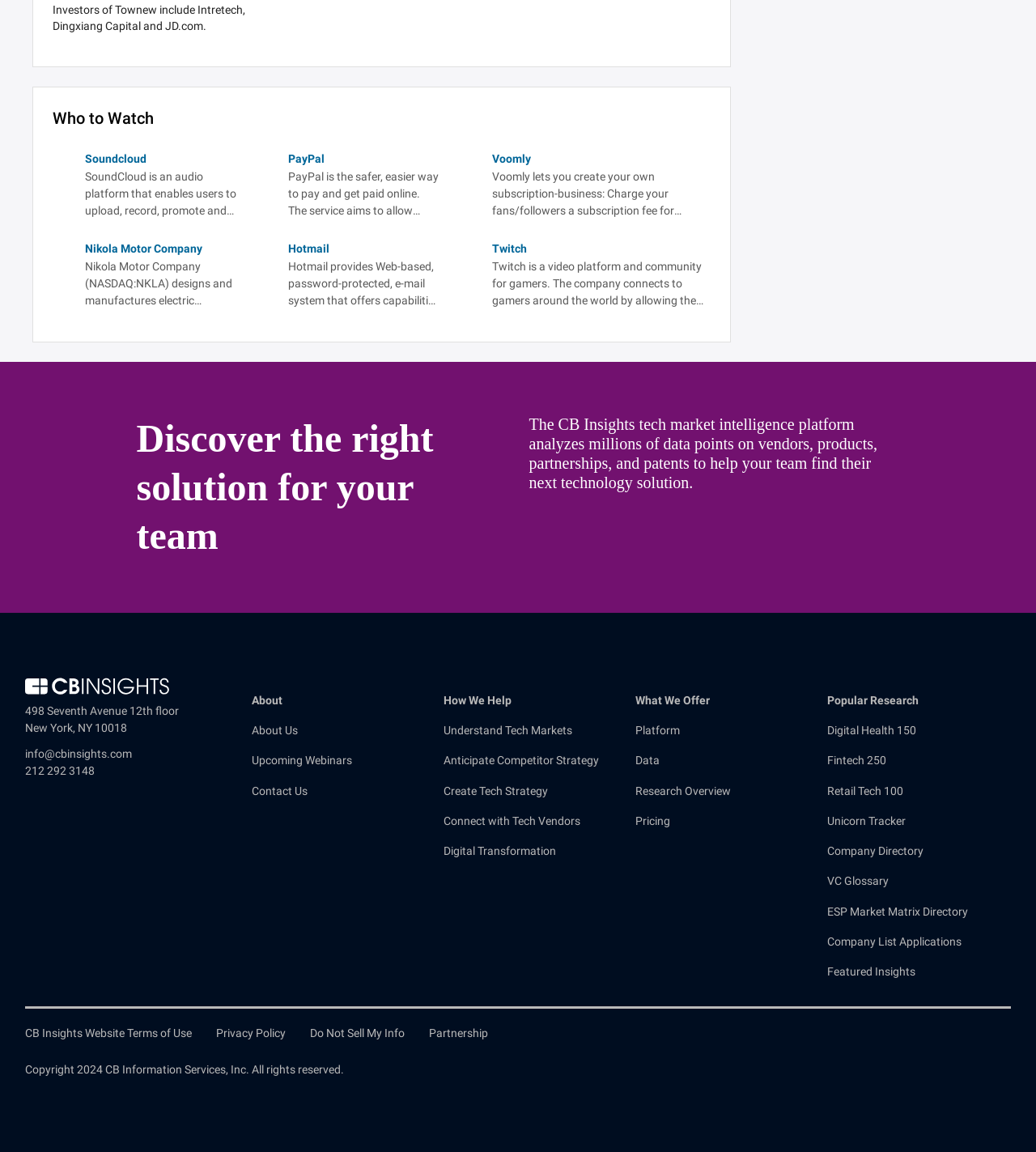Determine the bounding box coordinates of the region that needs to be clicked to achieve the task: "View information about Nikola Motor Company".

[0.082, 0.21, 0.195, 0.221]